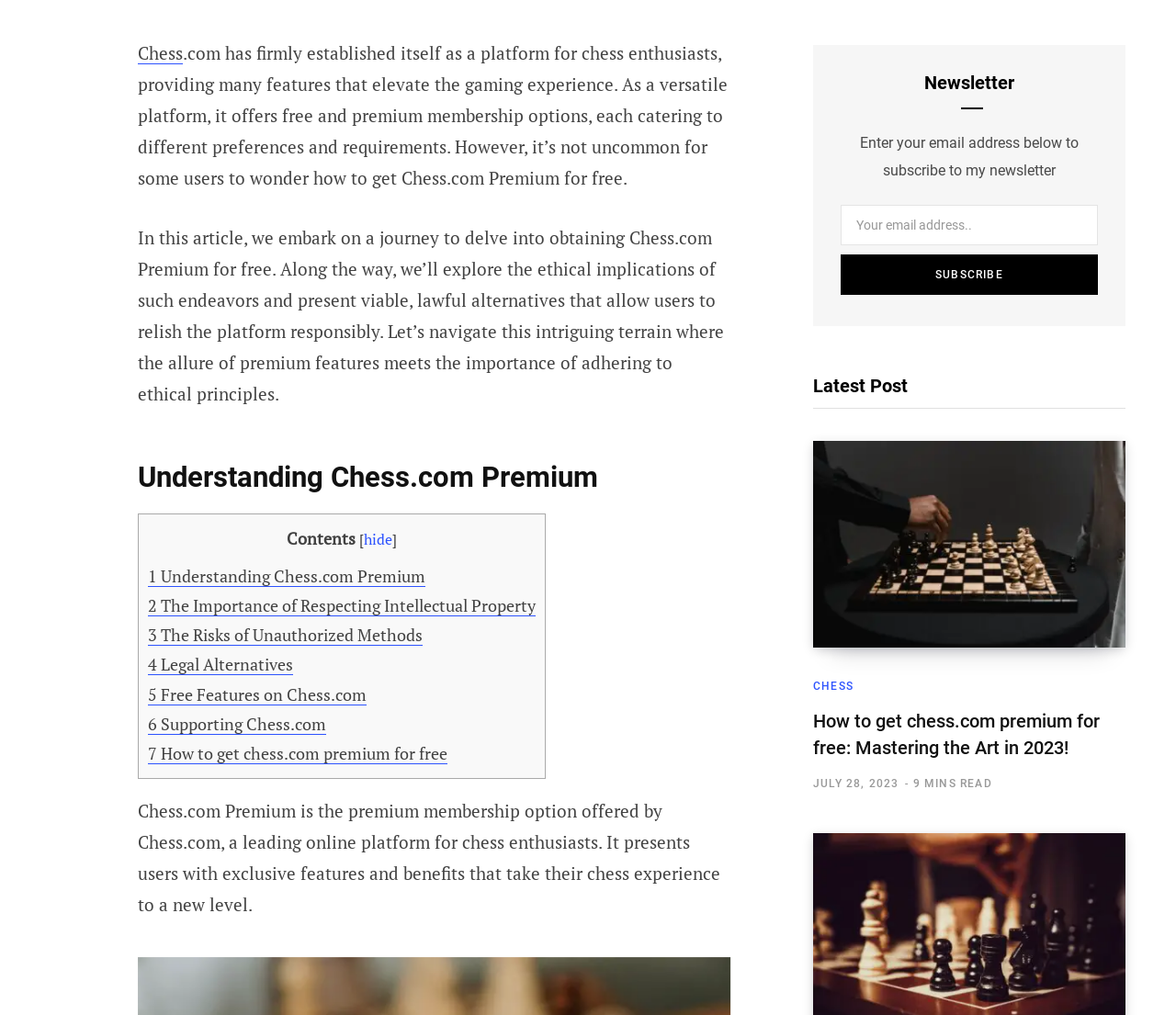Given the description Email, predict the bounding box coordinates of the UI element. Ensure the coordinates are in the format (top-left x, top-left y, bottom-right x, bottom-right y) and all values are between 0 and 1.

[0.043, 0.229, 0.076, 0.267]